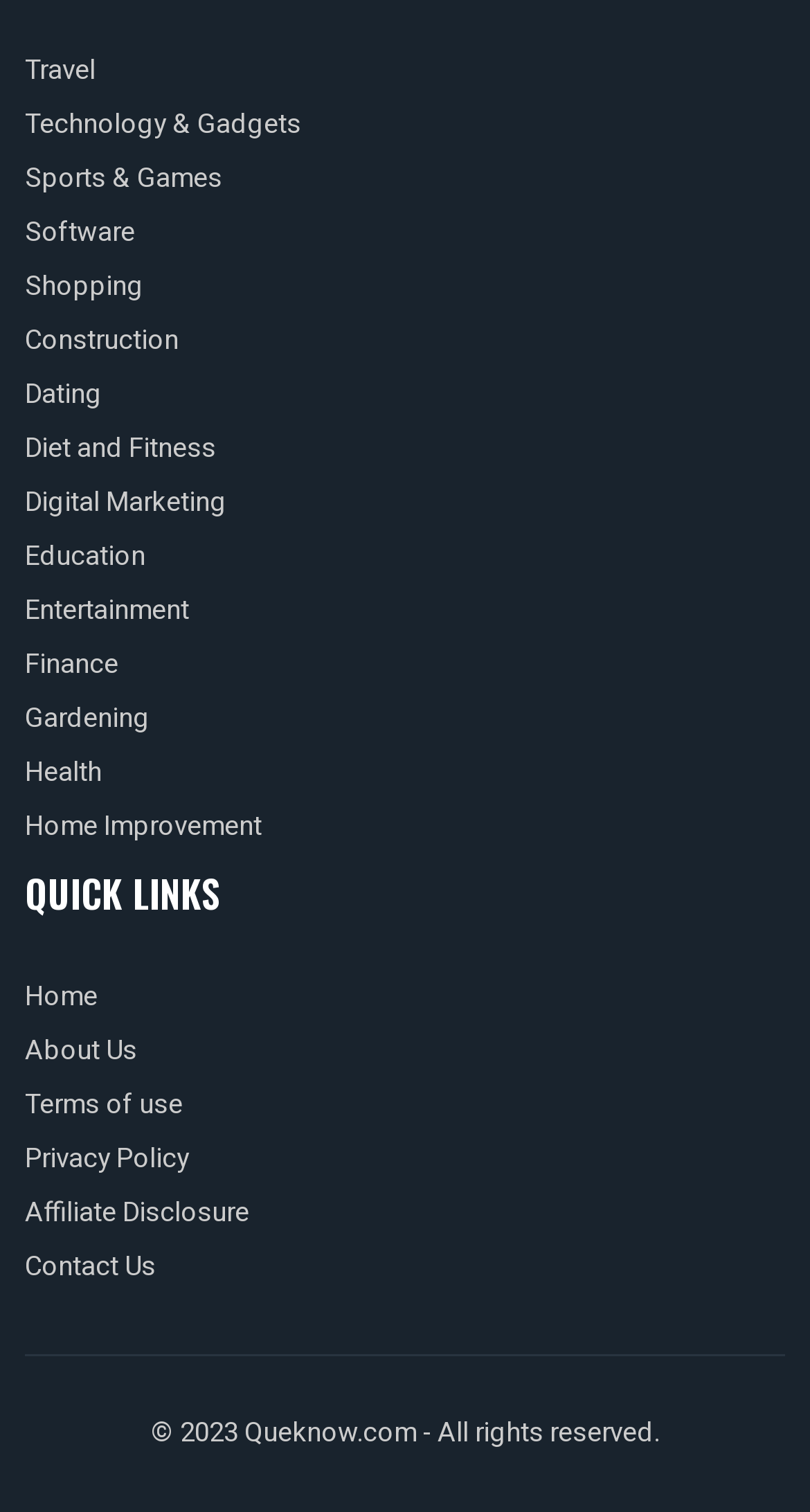Pinpoint the bounding box coordinates of the element to be clicked to execute the instruction: "Contact Us".

[0.031, 0.824, 0.192, 0.85]